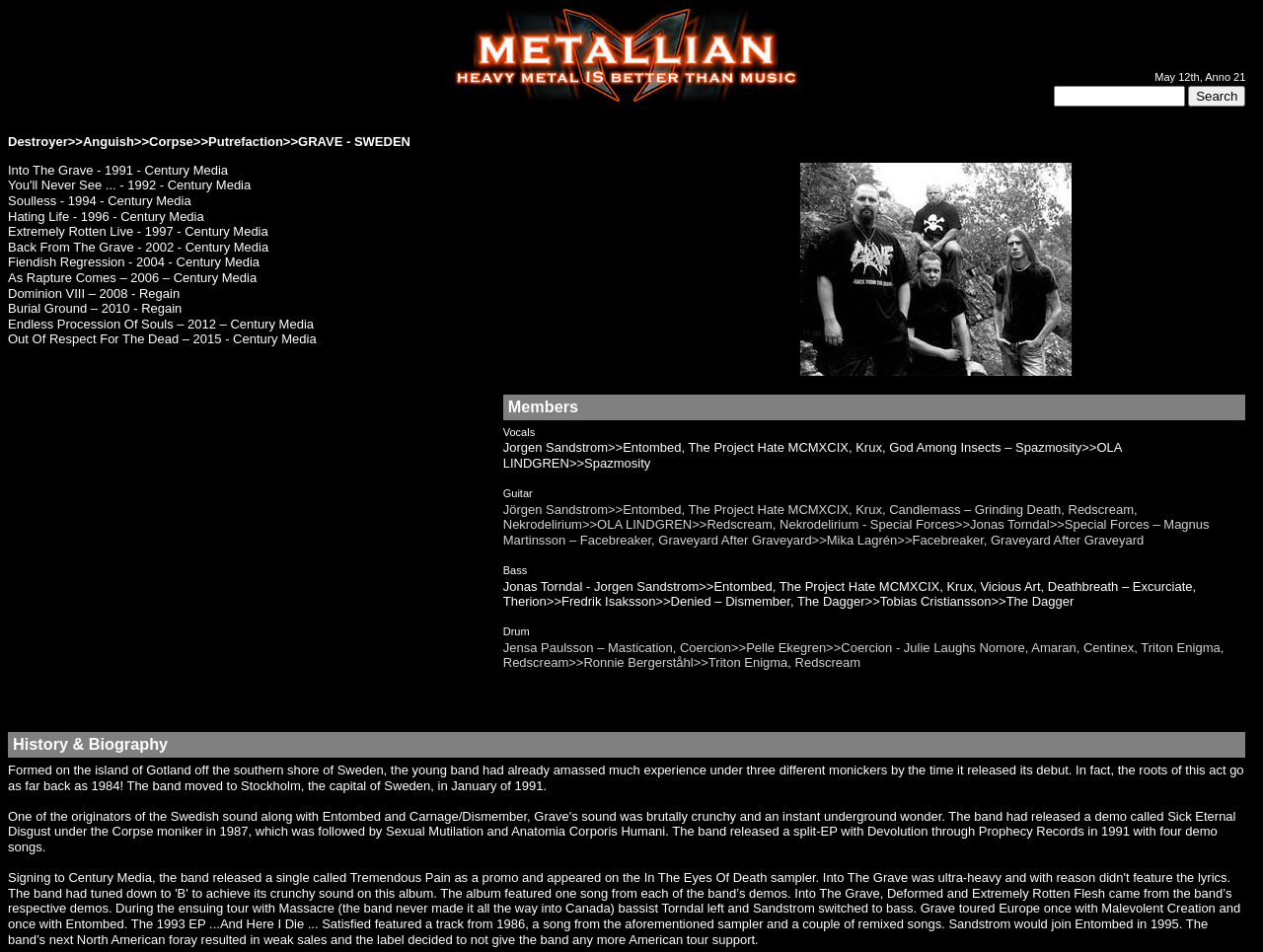What is the principal heading displayed on the webpage?

Destroyer>>Anguish>>Corpse>>Putrefaction>>GRAVE - SWEDEN